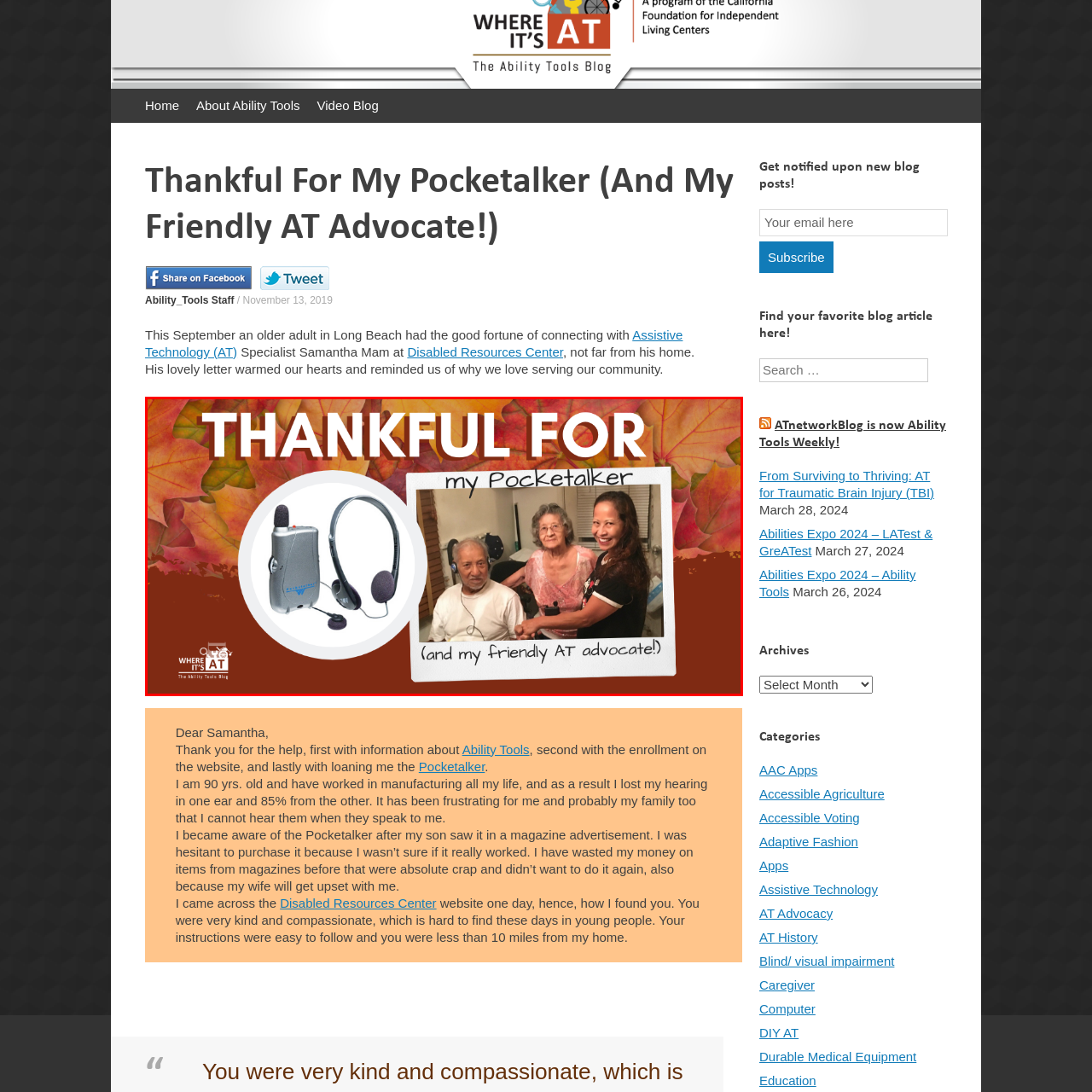Elaborate on the visual details of the image contained within the red boundary.

The image features a heartfelt theme centered around gratitude, with the prominent title "THANKFUL FOR" displayed in bold white letters against a vibrant background featuring autumn leaves. Below this heading, the text "my Pocketalker" highlights a specific assistive technology device, the Pocketalker, which is depicted on the left side of the image in a circular frame. The device is shown with its accompanying headset, symbolizing support for individuals with hearing challenges.

On the right side, a warm photograph captures a smiling elderly man and woman alongside a young woman, presumably the friendly assistive technology advocate mentioned in the text. This visually conveys a sense of community and support, emphasizing the meaningful connections fostered through the use of assistive technology. The overall composition conveys appreciation and highlights the positive impact that assistive technologies and advocates can have on individuals' lives, particularly in enhancing communication and connection within the community.